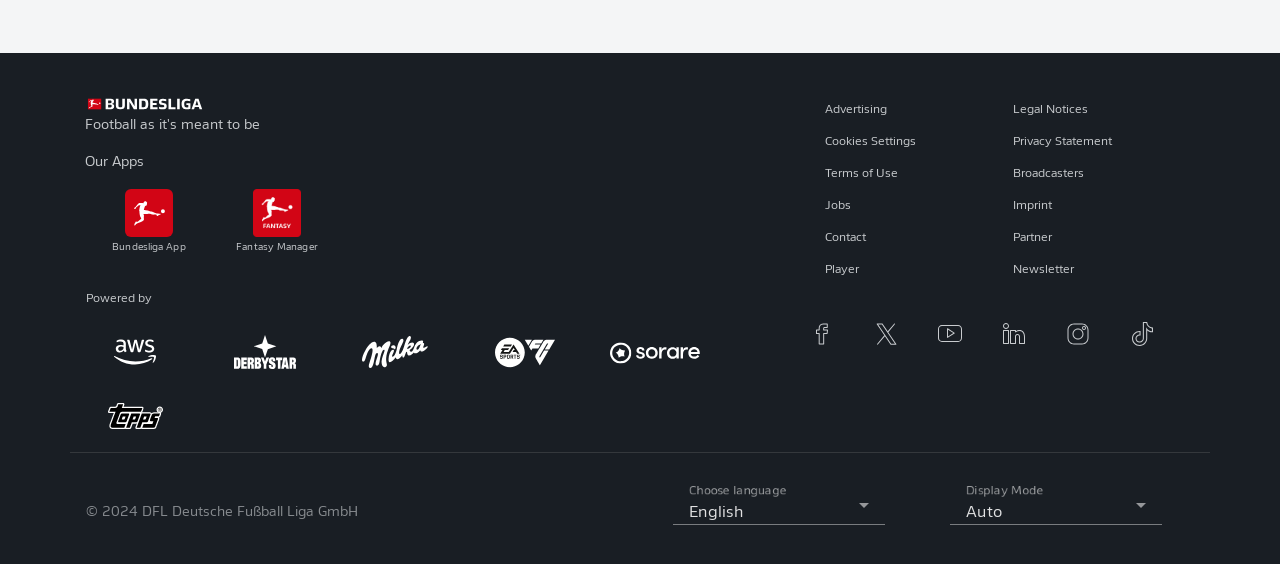Identify the bounding box coordinates for the element that needs to be clicked to fulfill this instruction: "Select a language". Provide the coordinates in the format of four float numbers between 0 and 1: [left, top, right, bottom].

[0.538, 0.889, 0.679, 0.932]